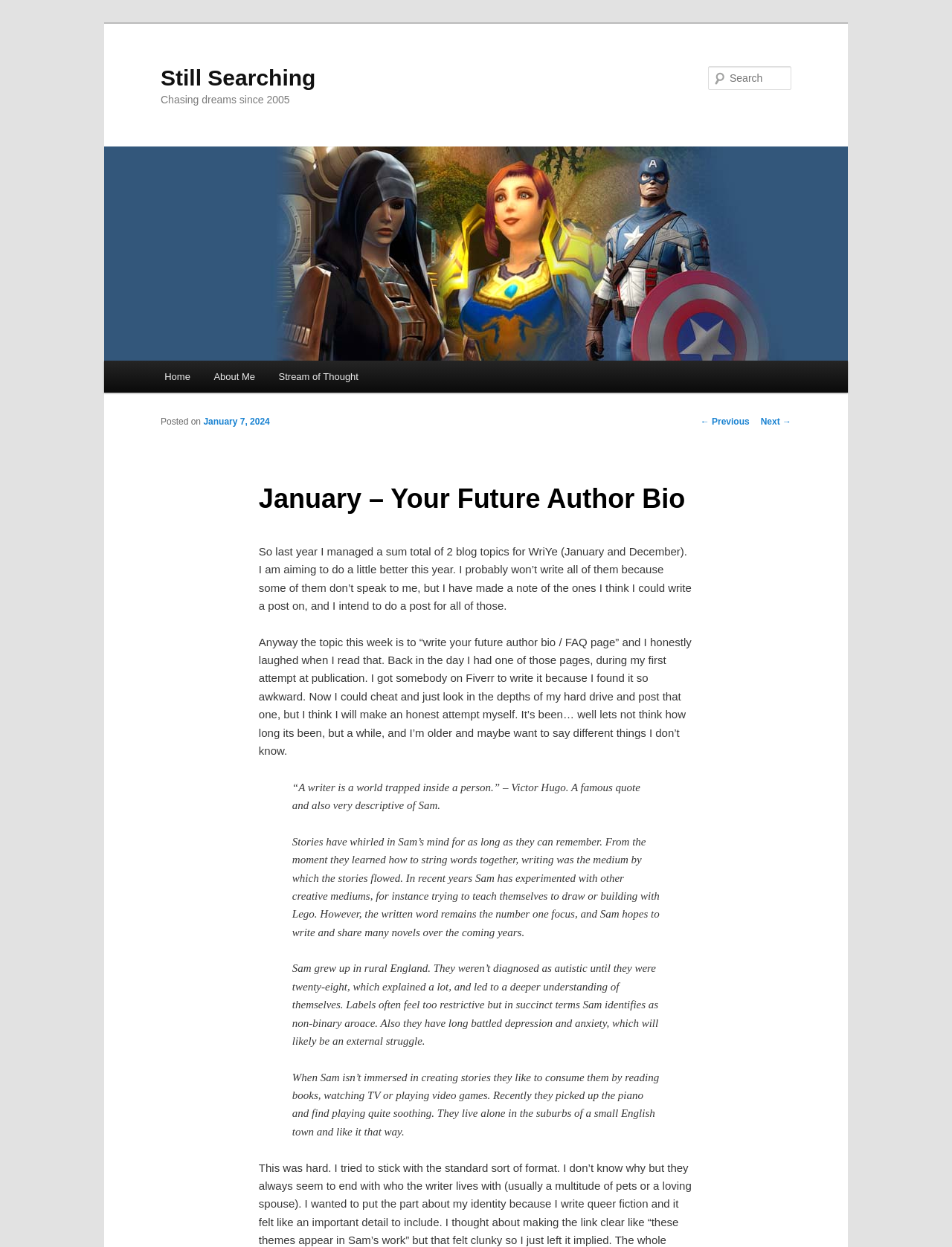Using the image as a reference, answer the following question in as much detail as possible:
What is the author's preferred creative medium?

I found the author's preferred creative medium by reading the text content of the webpage. The text mentions 'However, the written word remains the number one focus', which indicates that the author's preferred creative medium is the written word.